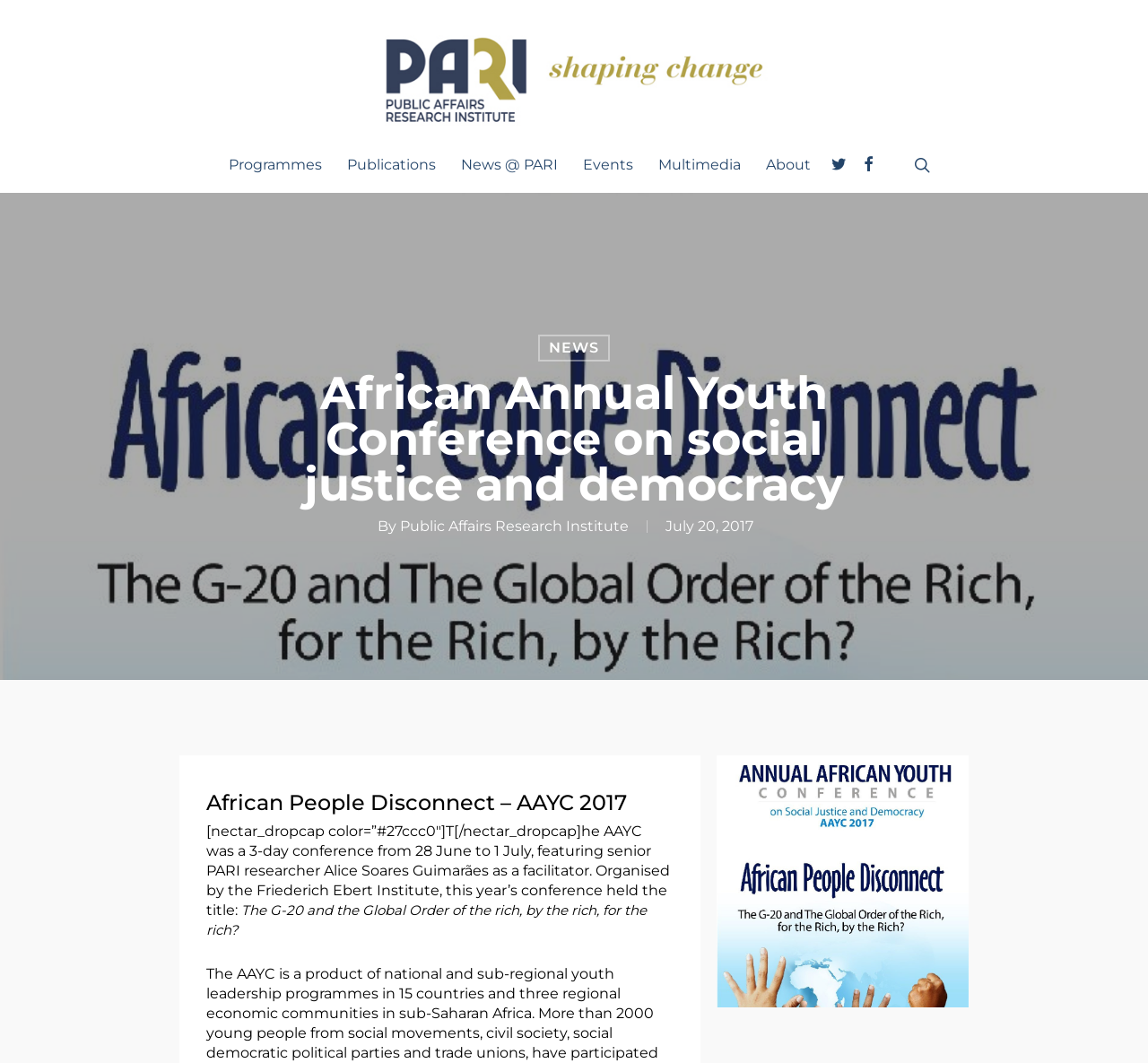Provide a one-word or short-phrase response to the question:
What is the name of the organization?

PARI